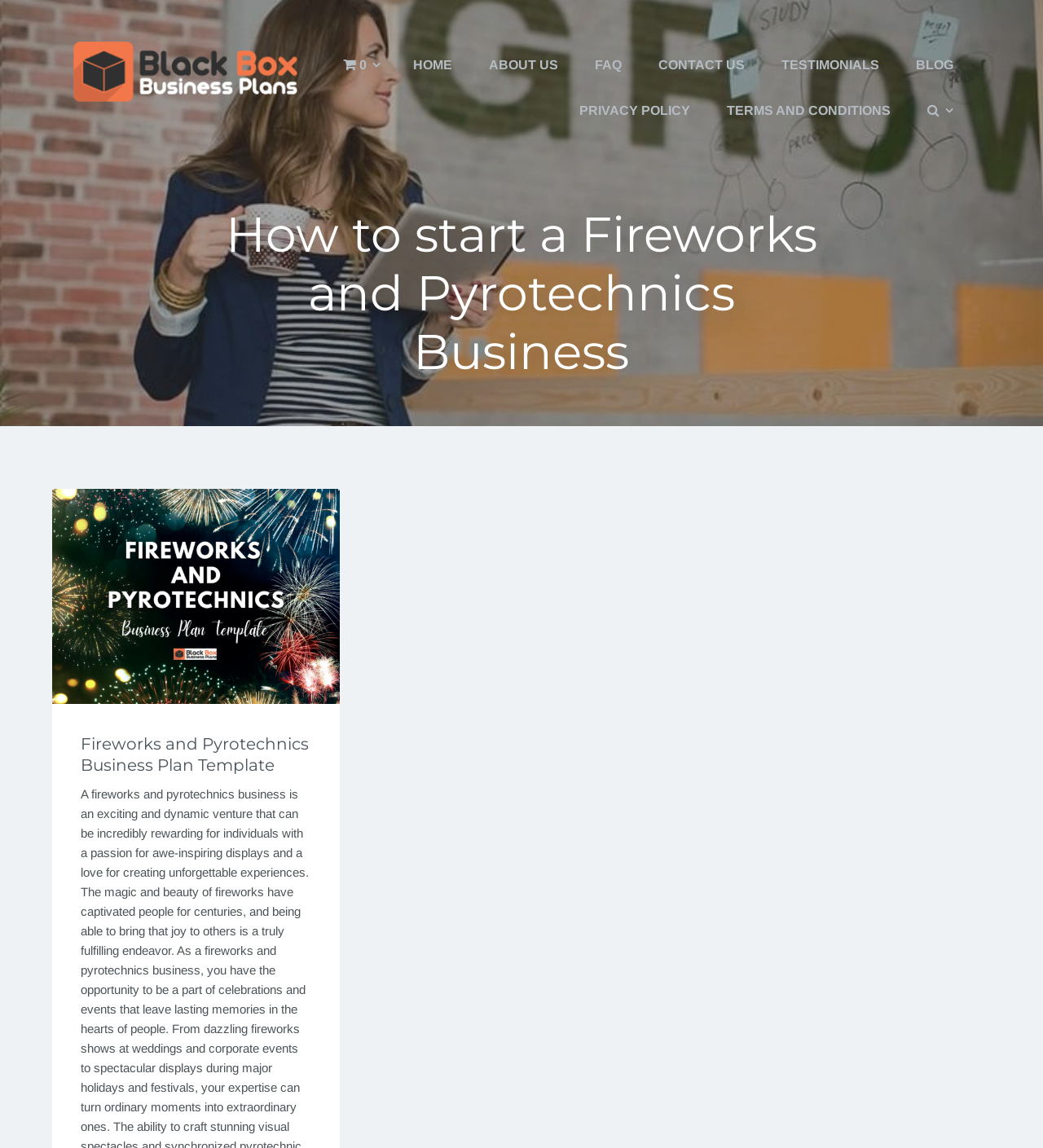Please identify the bounding box coordinates of the element on the webpage that should be clicked to follow this instruction: "Add the rod to your cart". The bounding box coordinates should be given as four float numbers between 0 and 1, formatted as [left, top, right, bottom].

None